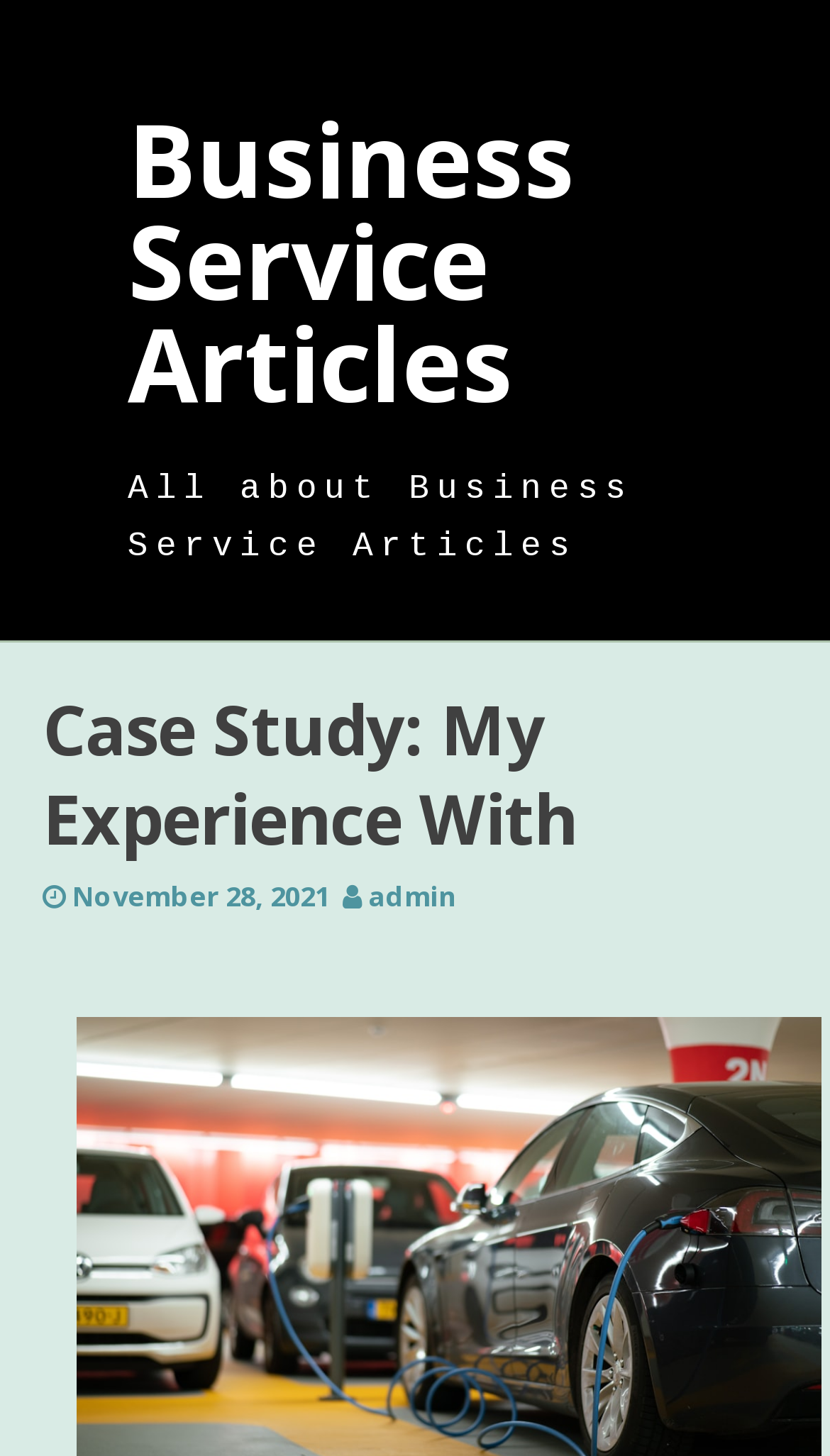Bounding box coordinates are given in the format (top-left x, top-left y, bottom-right x, bottom-right y). All values should be floating point numbers between 0 and 1. Provide the bounding box coordinate for the UI element described as: admin

[0.444, 0.603, 0.549, 0.629]